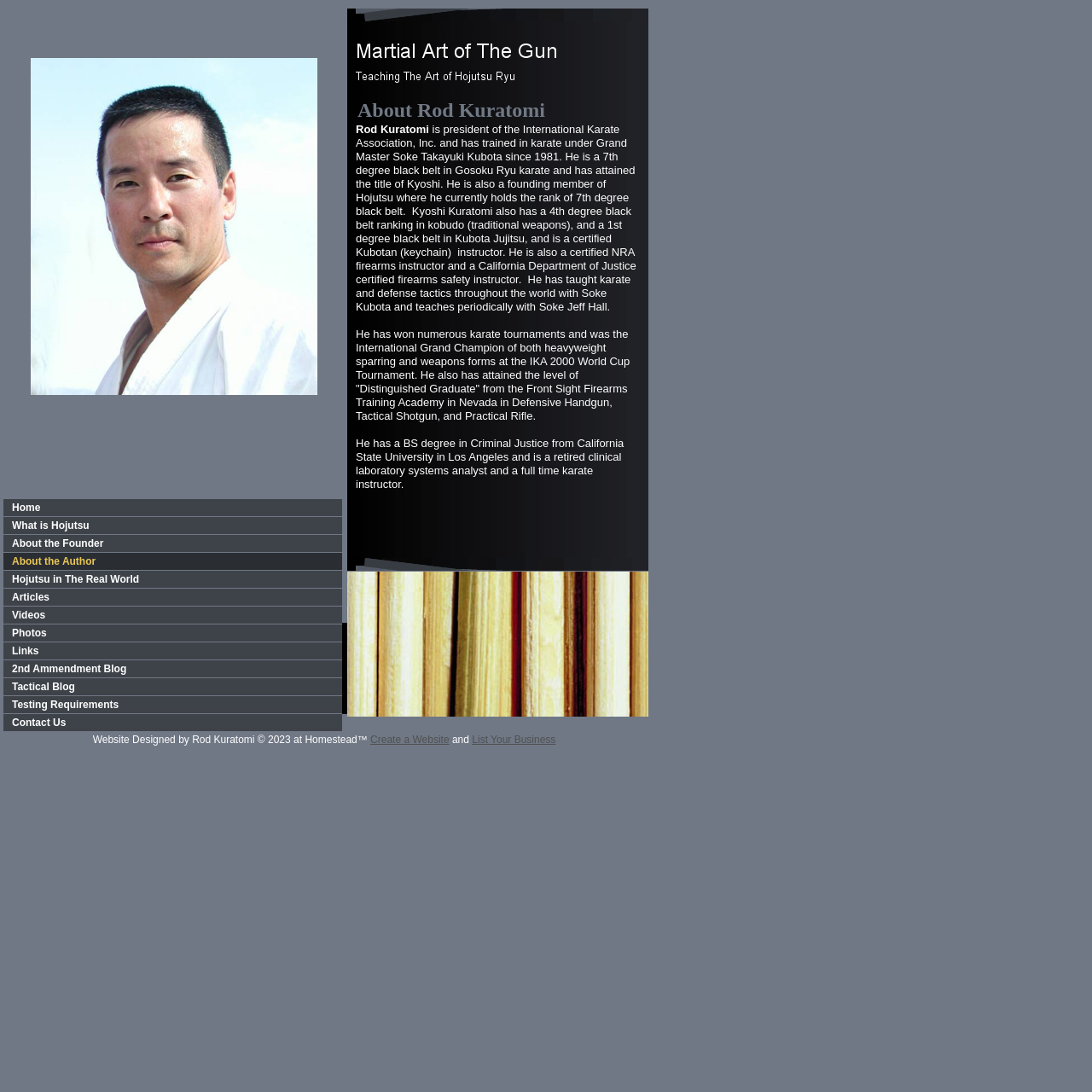Please specify the bounding box coordinates of the area that should be clicked to accomplish the following instruction: "Visit the 'What is Hojutsu' page". The coordinates should consist of four float numbers between 0 and 1, i.e., [left, top, right, bottom].

[0.003, 0.473, 0.313, 0.49]